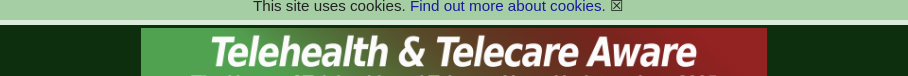Provide a short answer to the following question with just one word or phrase: What is the color of the strip where 'Aware' is presented?

dark green